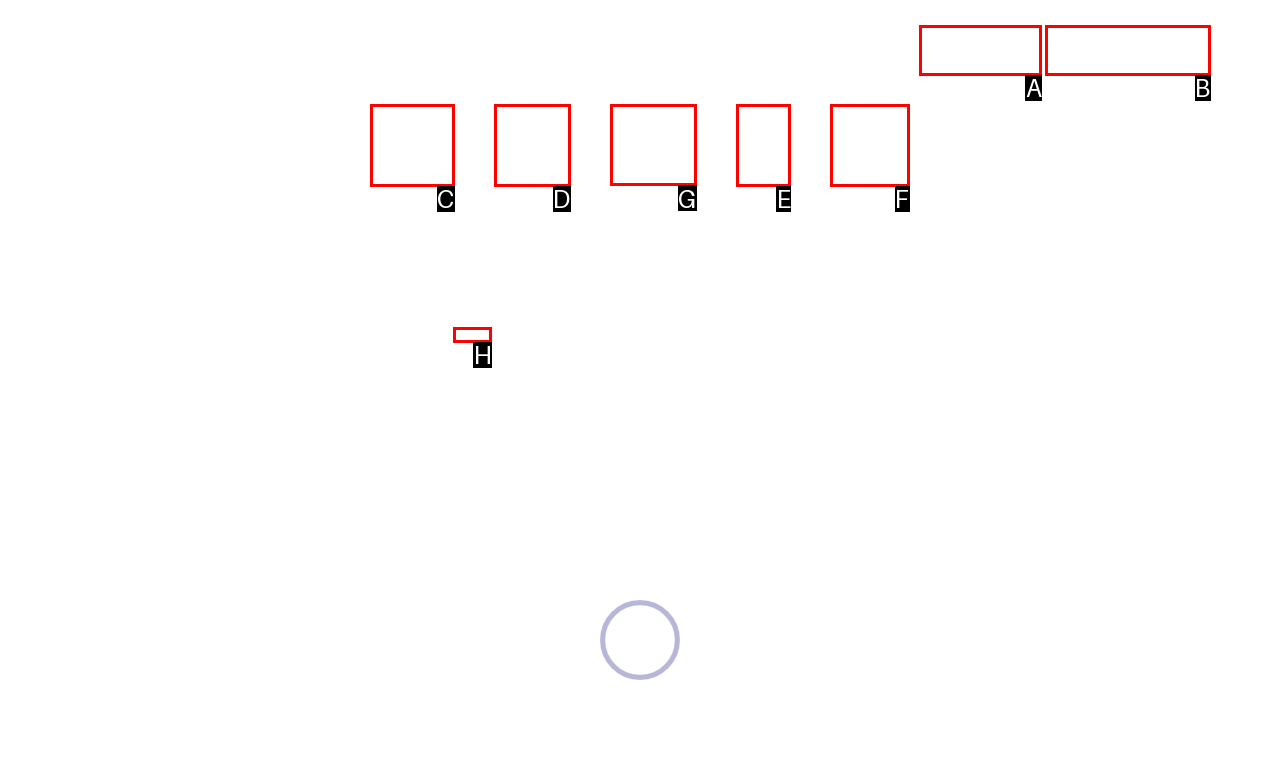Decide which HTML element to click to complete the task: Search for jobs Provide the letter of the appropriate option.

G